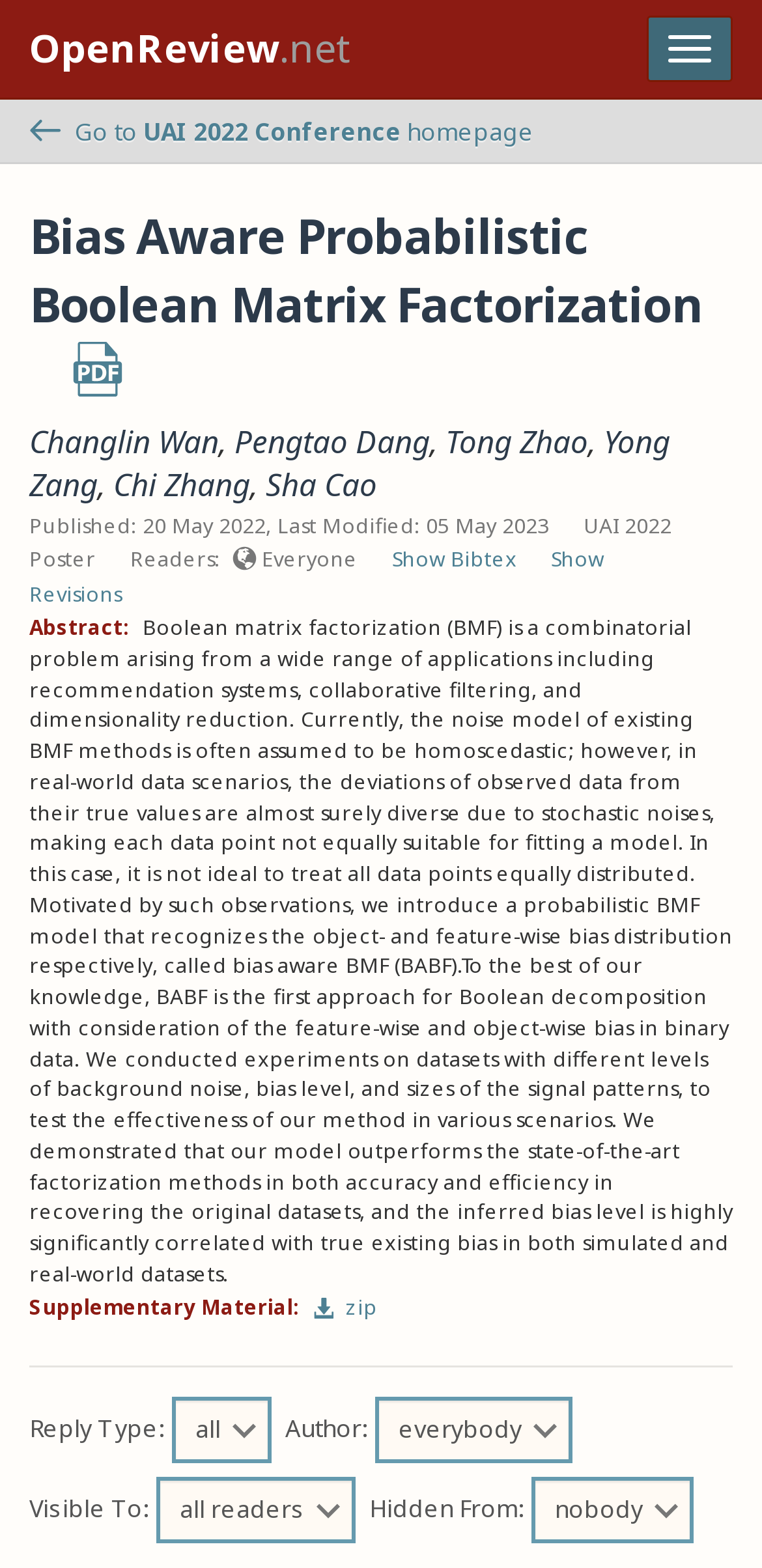What is the publication date of the paper?
Please give a detailed and thorough answer to the question, covering all relevant points.

I found the answer by looking at the text 'Published: 20 May 2022, Last Modified: 05 May 2023', which indicates that the paper was published on 20 May 2022.